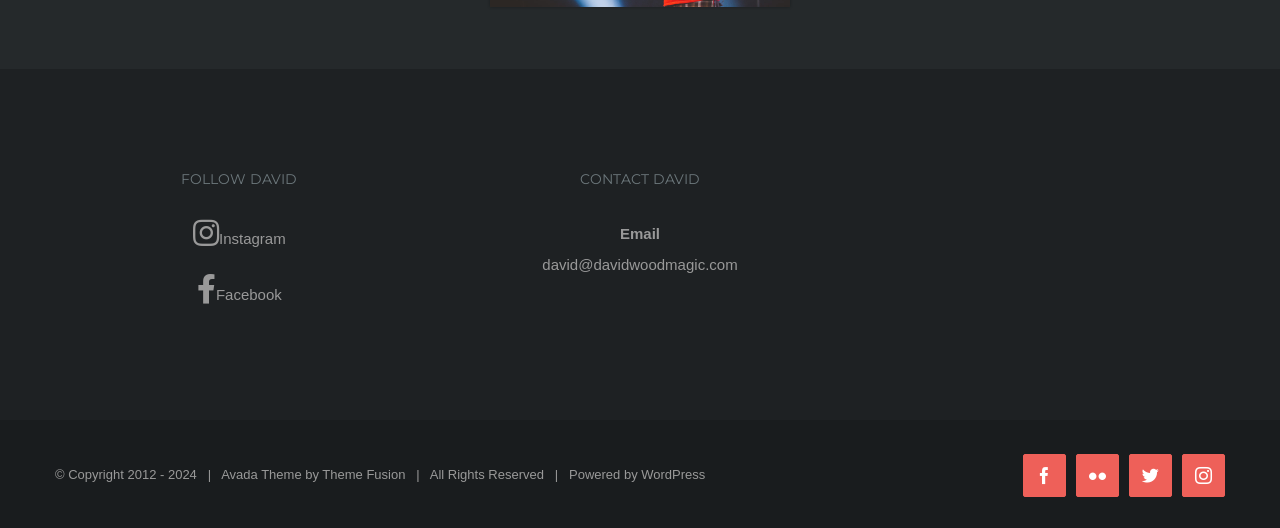Determine the bounding box of the UI element mentioned here: "david@davidwoodmagic.com". The coordinates must be in the format [left, top, right, bottom] with values ranging from 0 to 1.

[0.356, 0.471, 0.644, 0.53]